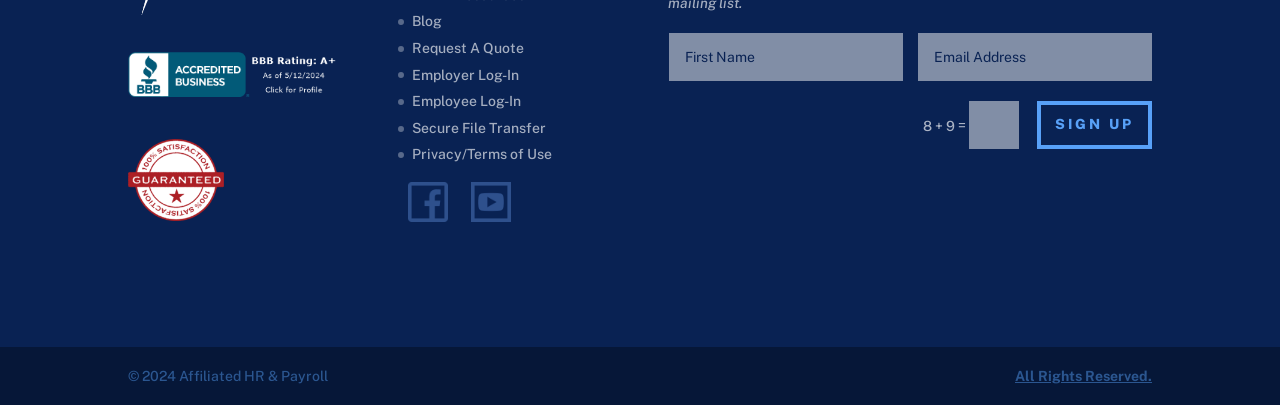Provide the bounding box coordinates of the HTML element described as: "Blog". The bounding box coordinates should be four float numbers between 0 and 1, i.e., [left, top, right, bottom].

[0.322, 0.033, 0.345, 0.073]